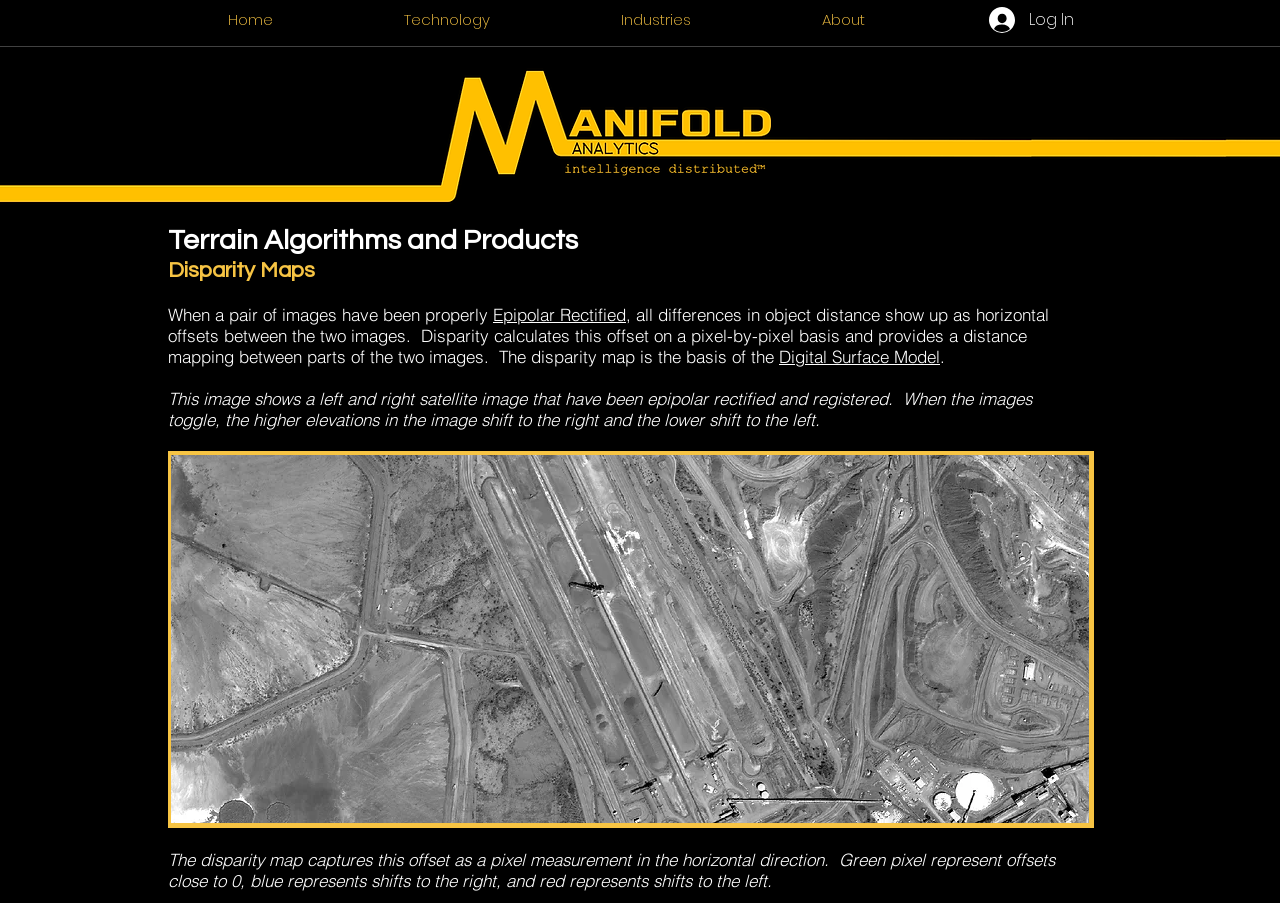What is the name of the image shown in the slide show gallery?
Using the image as a reference, answer with just one word or a short phrase.

StockyardRight